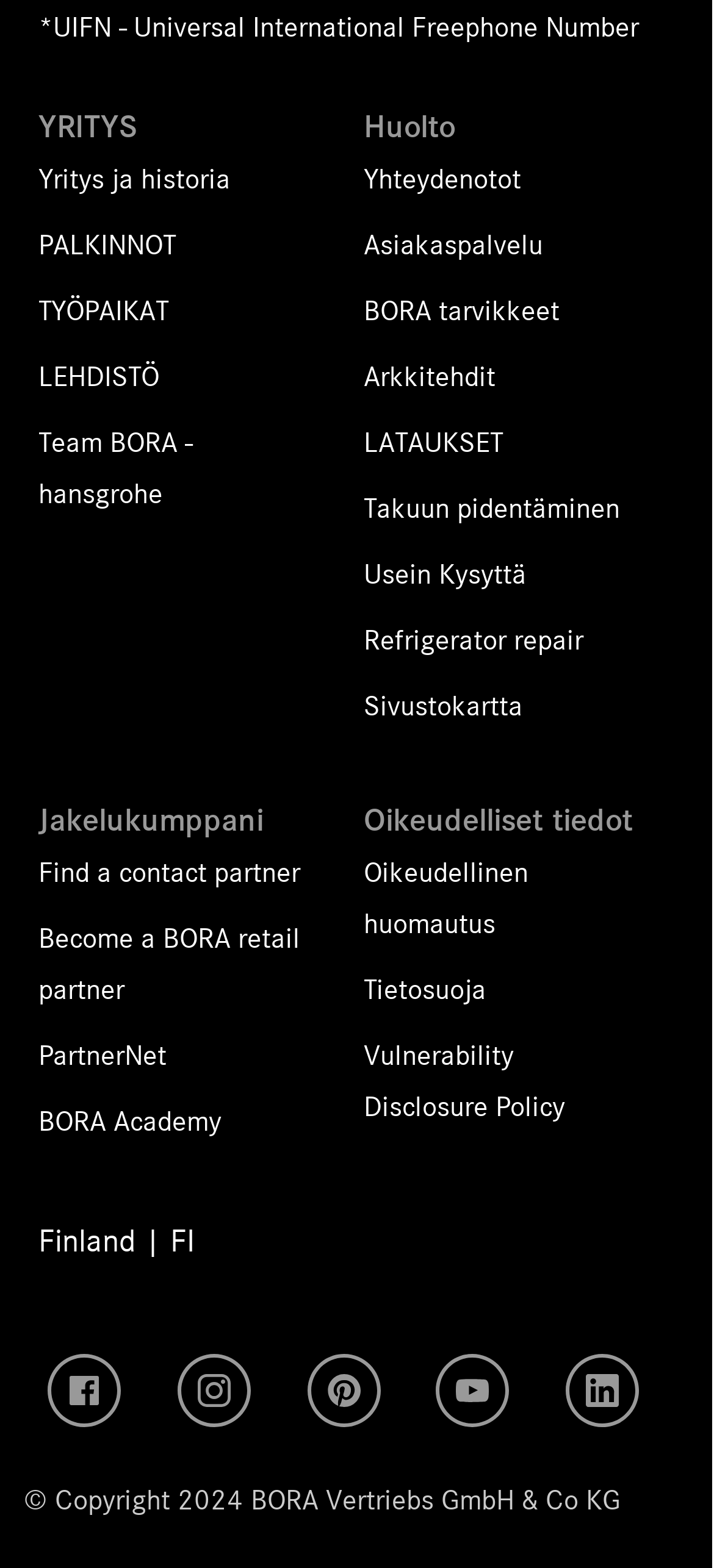Provide your answer in one word or a succinct phrase for the question: 
How many links are there under 'Yritys'?

5